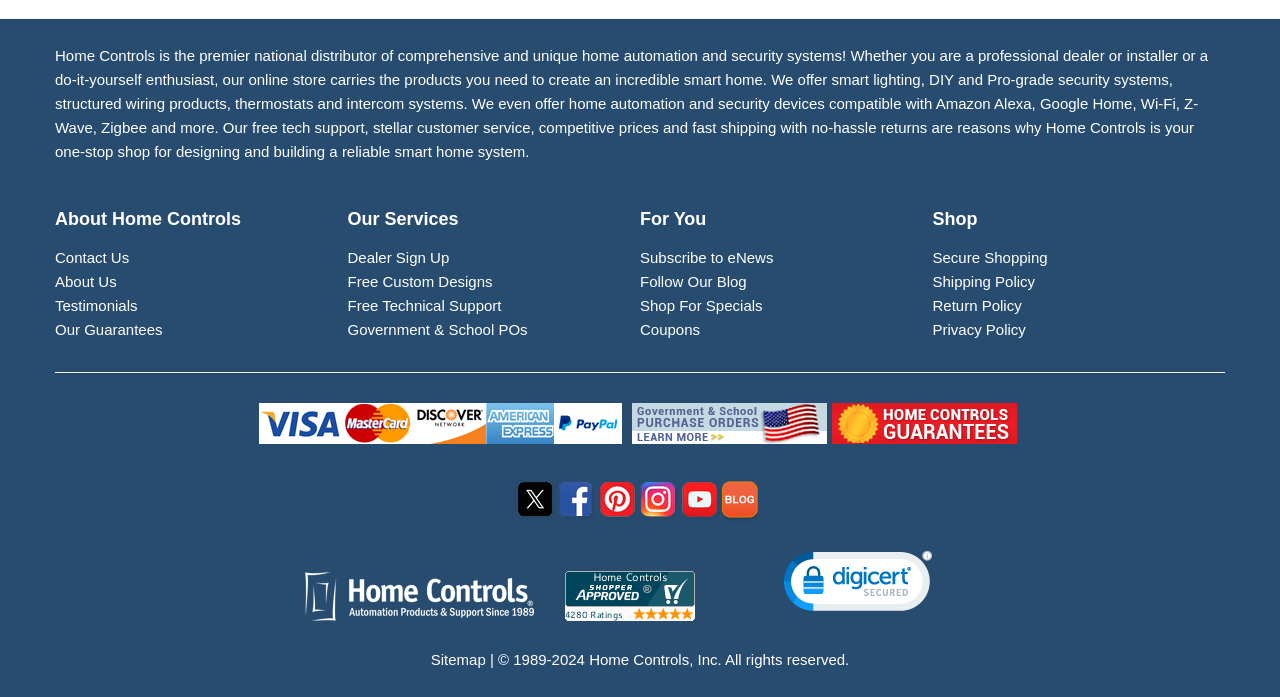Could you specify the bounding box coordinates for the clickable section to complete the following instruction: "Read Customer Reviews"?

[0.441, 0.87, 0.559, 0.895]